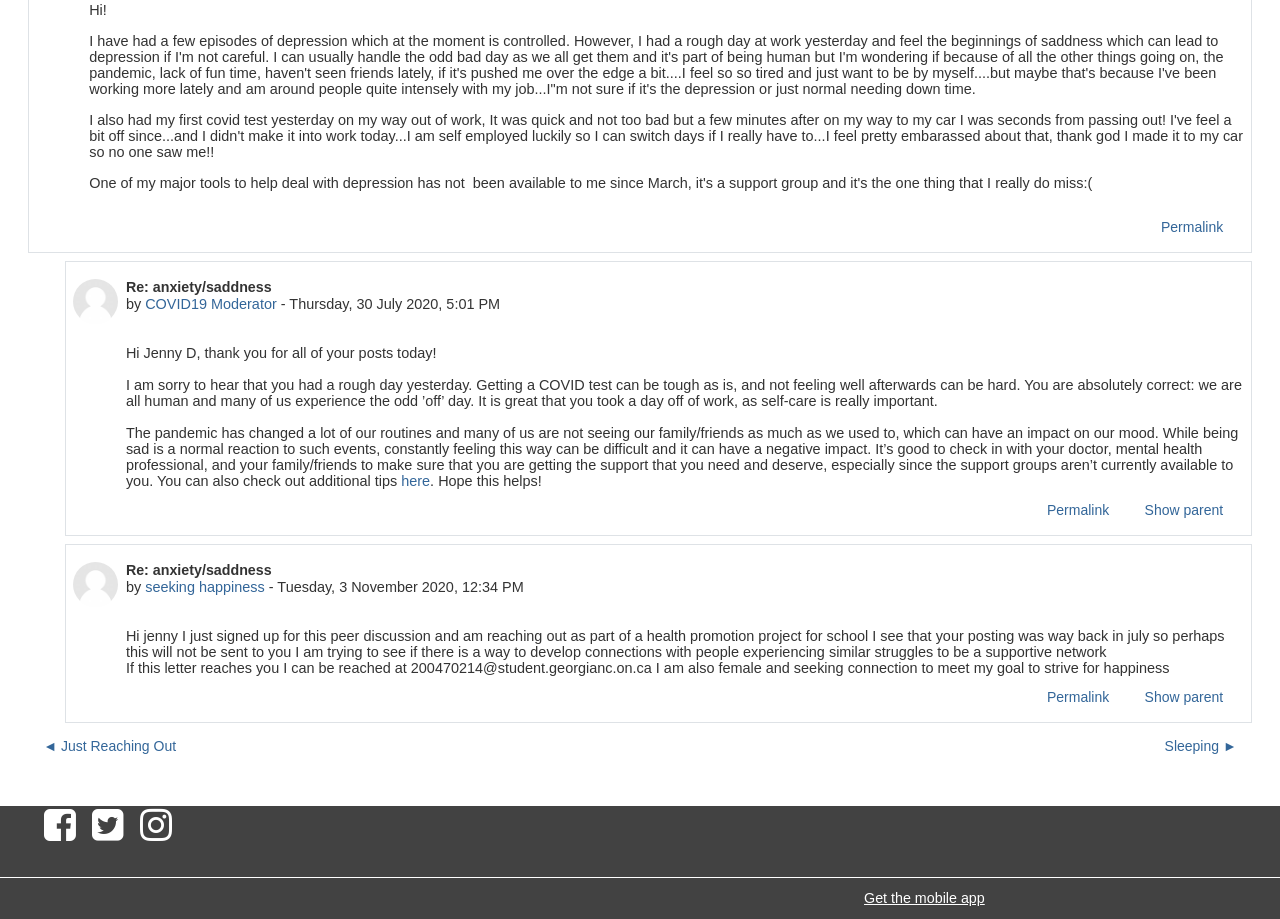For the given element description ◄ Just Reaching Out, determine the bounding box coordinates of the UI element. The coordinates should follow the format (top-left x, top-left y, bottom-right x, bottom-right y) and be within the range of 0 to 1.

[0.022, 0.795, 0.149, 0.831]